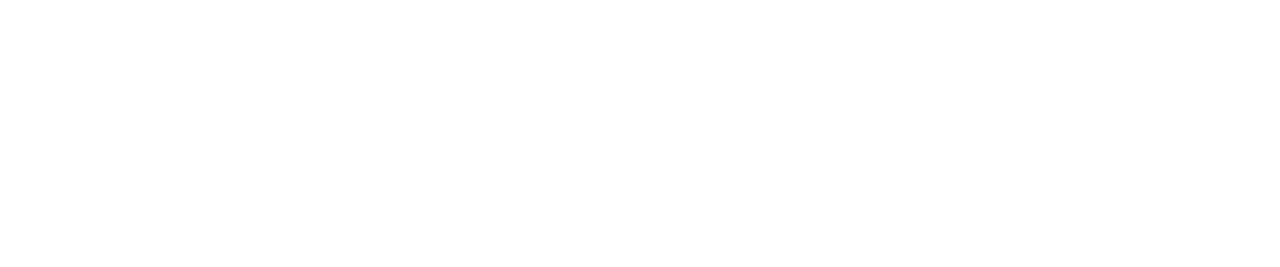Elaborate on all the key elements and details present in the image.

The image likely represents a logo or branding element associated with "Shenzhen Launch Co., Ltd," a company referenced on the webpage discussing Typhoon "NIDA." This image is situated prominently, emphasizing the company's identity or connection to the ongoing news about the typhoon impacting Shenzhen. The context indicates active engagement in industry news and updates, highlighting the importance of timely and relevant communication during significant events like natural disasters.